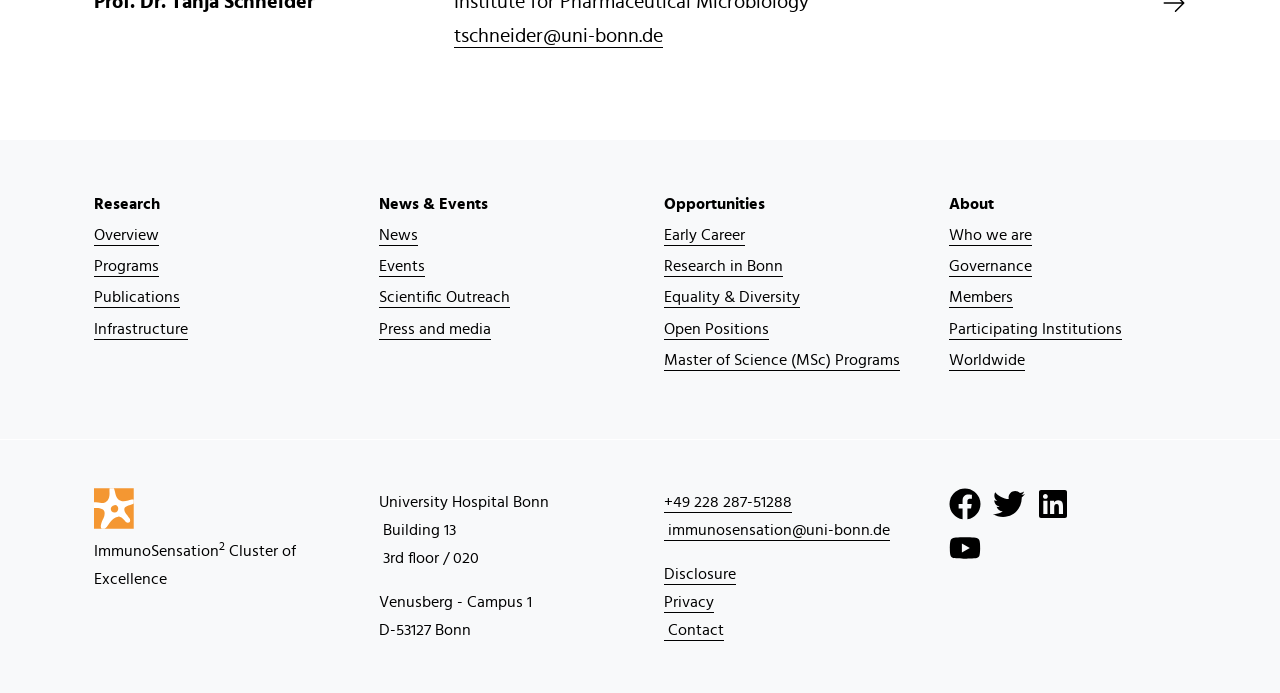What is the address of the University Hospital Bonn? From the image, respond with a single word or brief phrase.

Venusberg - Campus 1, Building 13, 3rd floor / 020, D-53127 Bonn